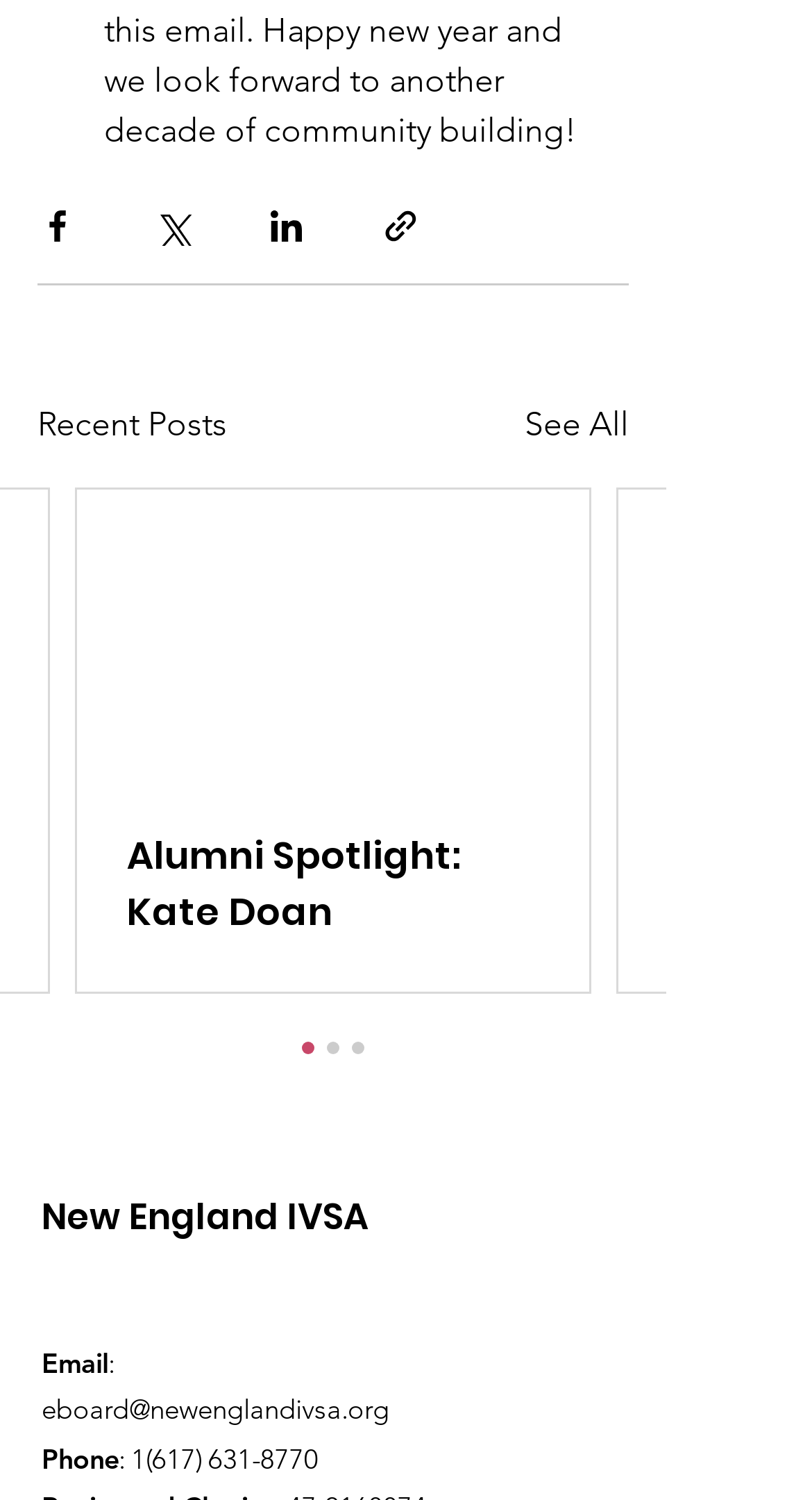Pinpoint the bounding box coordinates of the element that must be clicked to accomplish the following instruction: "Send an email". The coordinates should be in the format of four float numbers between 0 and 1, i.e., [left, top, right, bottom].

[0.051, 0.93, 0.479, 0.951]